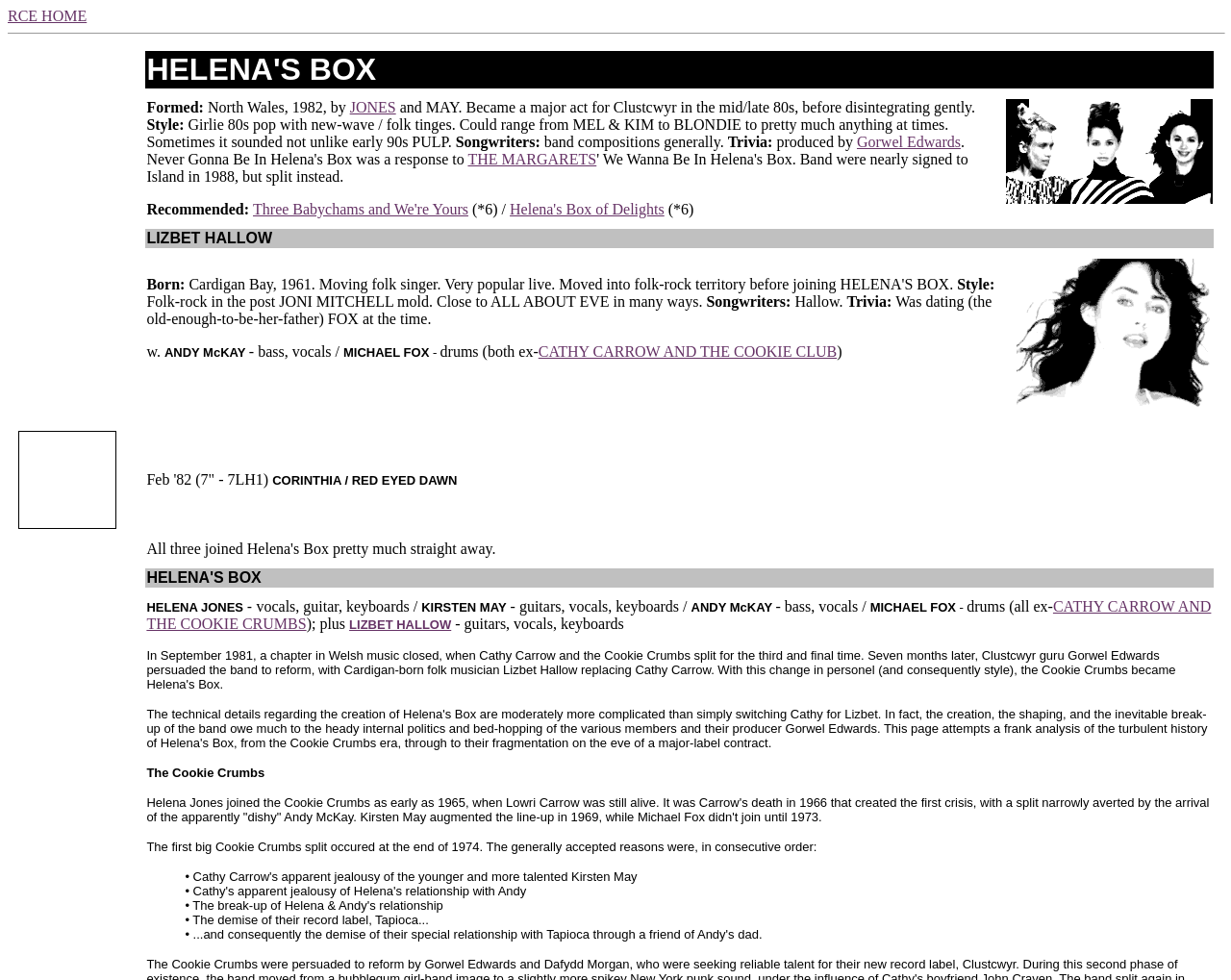Provide a single word or phrase to answer the given question: 
What is the name of the song that was a response to THE MARGARETS' We Wanna Be In Helena's Box?

Never Gonna Be In Helena's Box